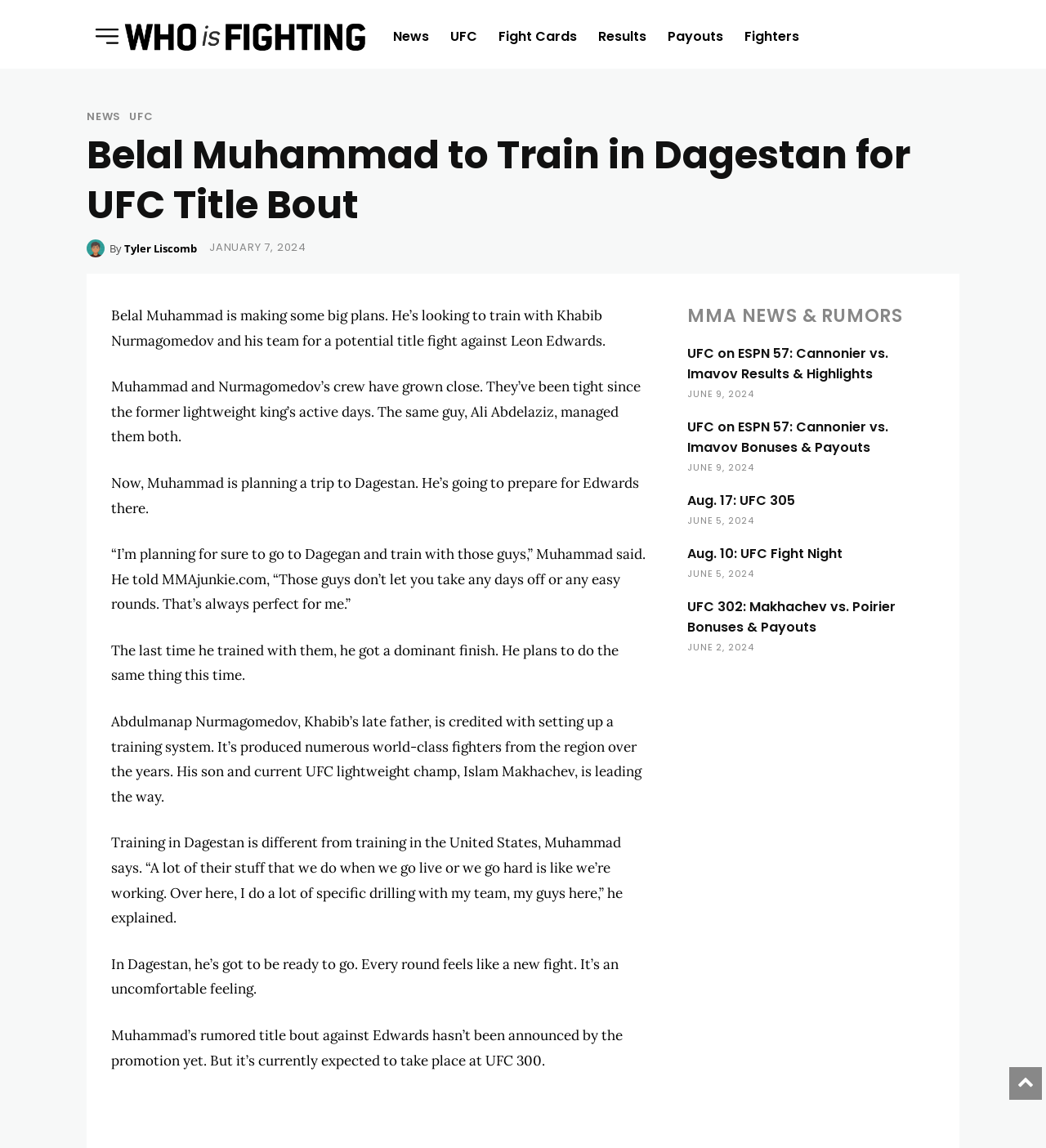Please identify the coordinates of the bounding box that should be clicked to fulfill this instruction: "Click the 'Aug. 17: UFC 305' link".

[0.657, 0.428, 0.76, 0.444]